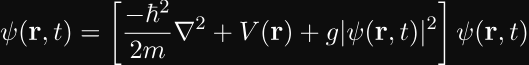Can you give a comprehensive explanation to the question given the content of the image?
What is the purpose of the wave function equation?

The wave function equation helps in predicting the behavior of the Bose-Einstein condensate under various conditions, incorporating key concepts of quantum mechanics and illustrating the interplay between quantum states and external influences.